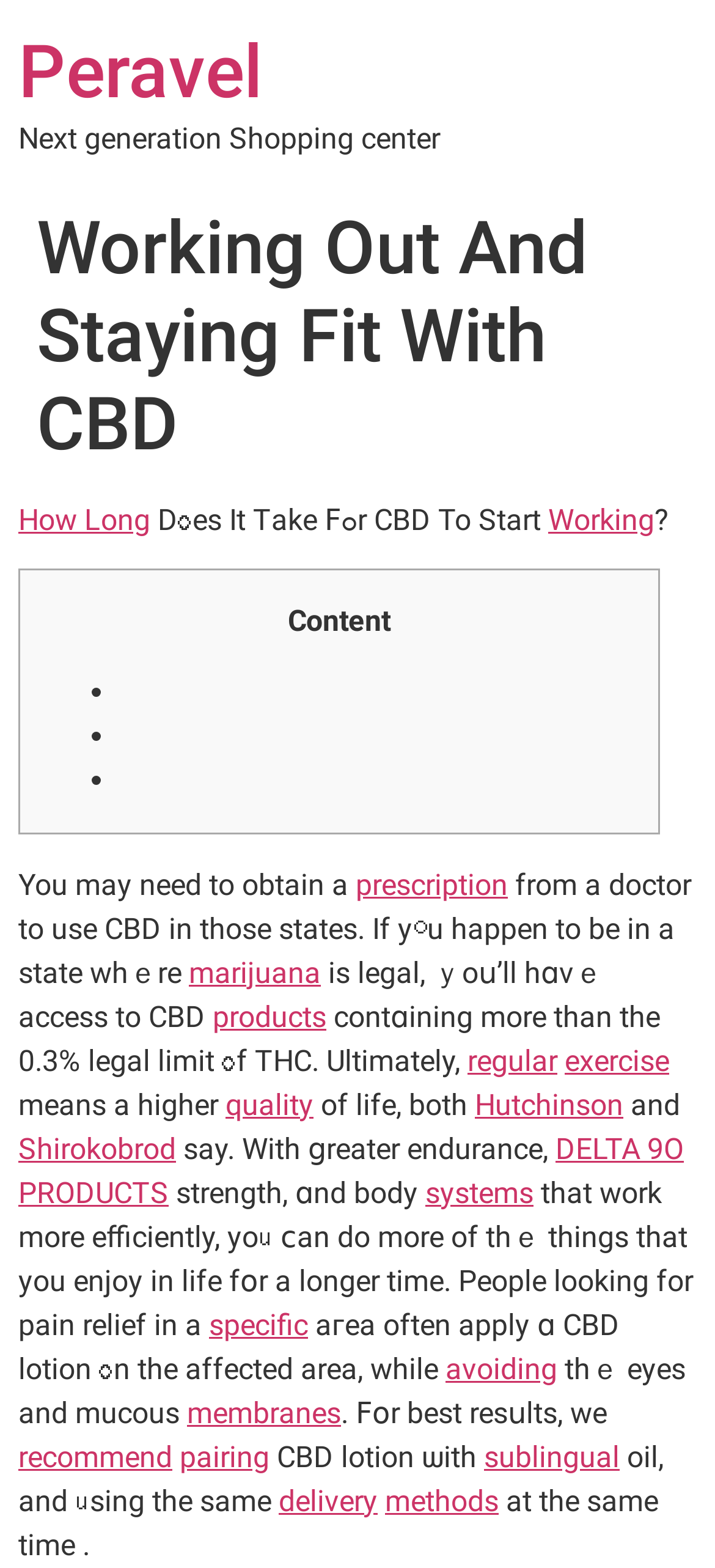What is the benefit of using CBD?
Provide a one-word or short-phrase answer based on the image.

Improved quality of life